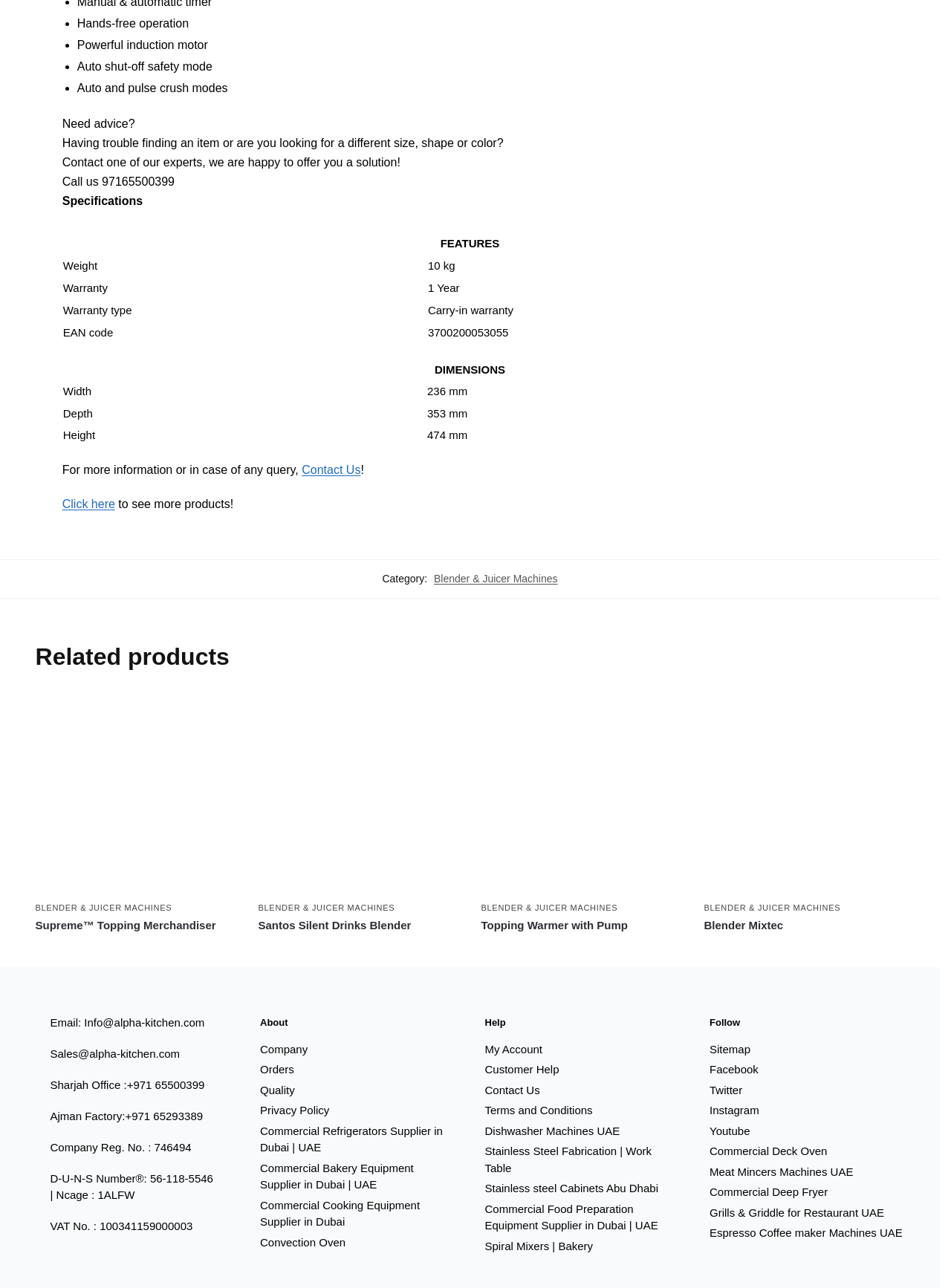Please identify the bounding box coordinates of the clickable area that will fulfill the following instruction: "Click on 'Blender & Juicer Machines'". The coordinates should be in the format of four float numbers between 0 and 1, i.e., [left, top, right, bottom].

[0.456, 0.445, 0.586, 0.454]